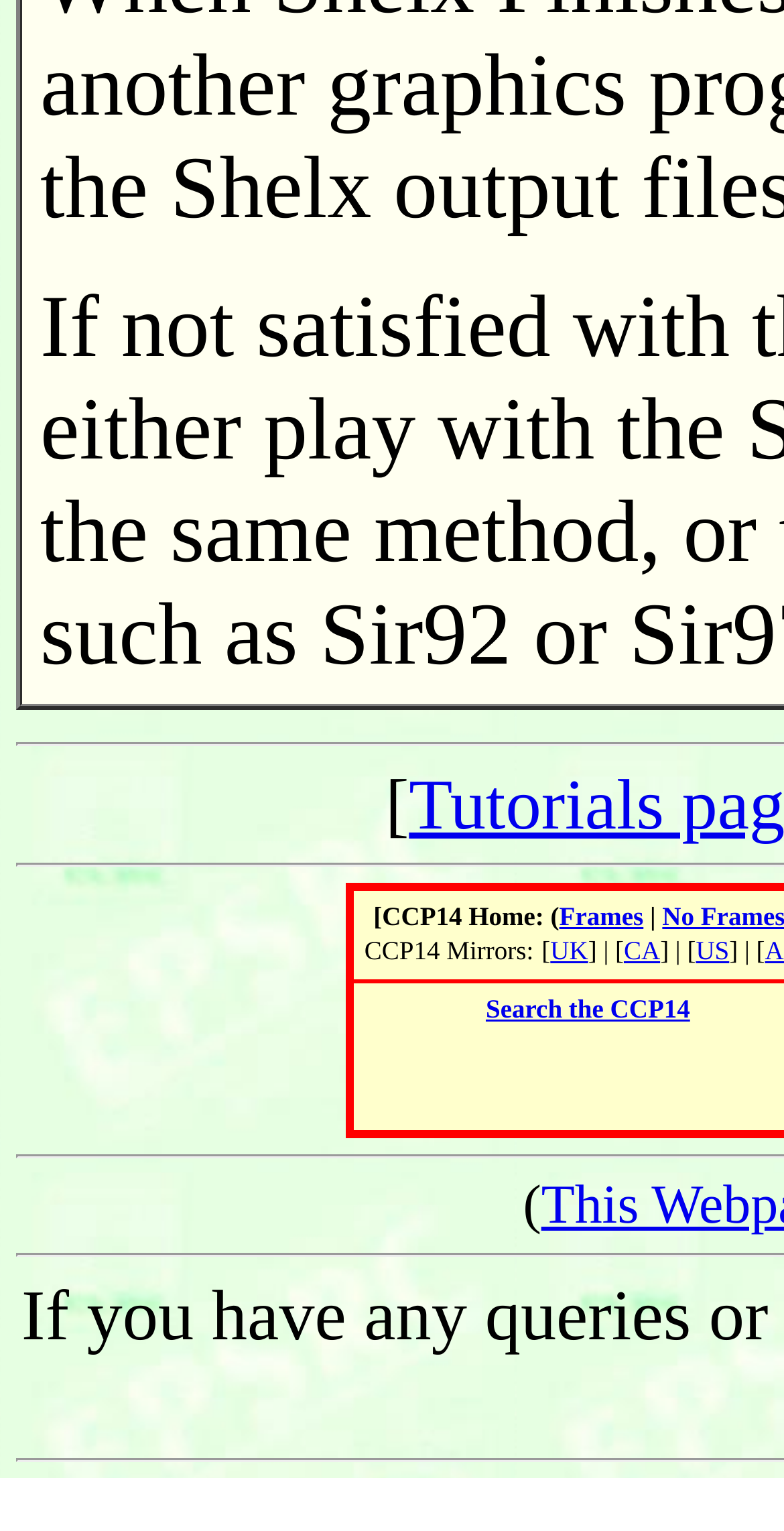Use a single word or phrase to answer the question:
What is the purpose of the 'Search the CCP14' link?

To search the CCP14